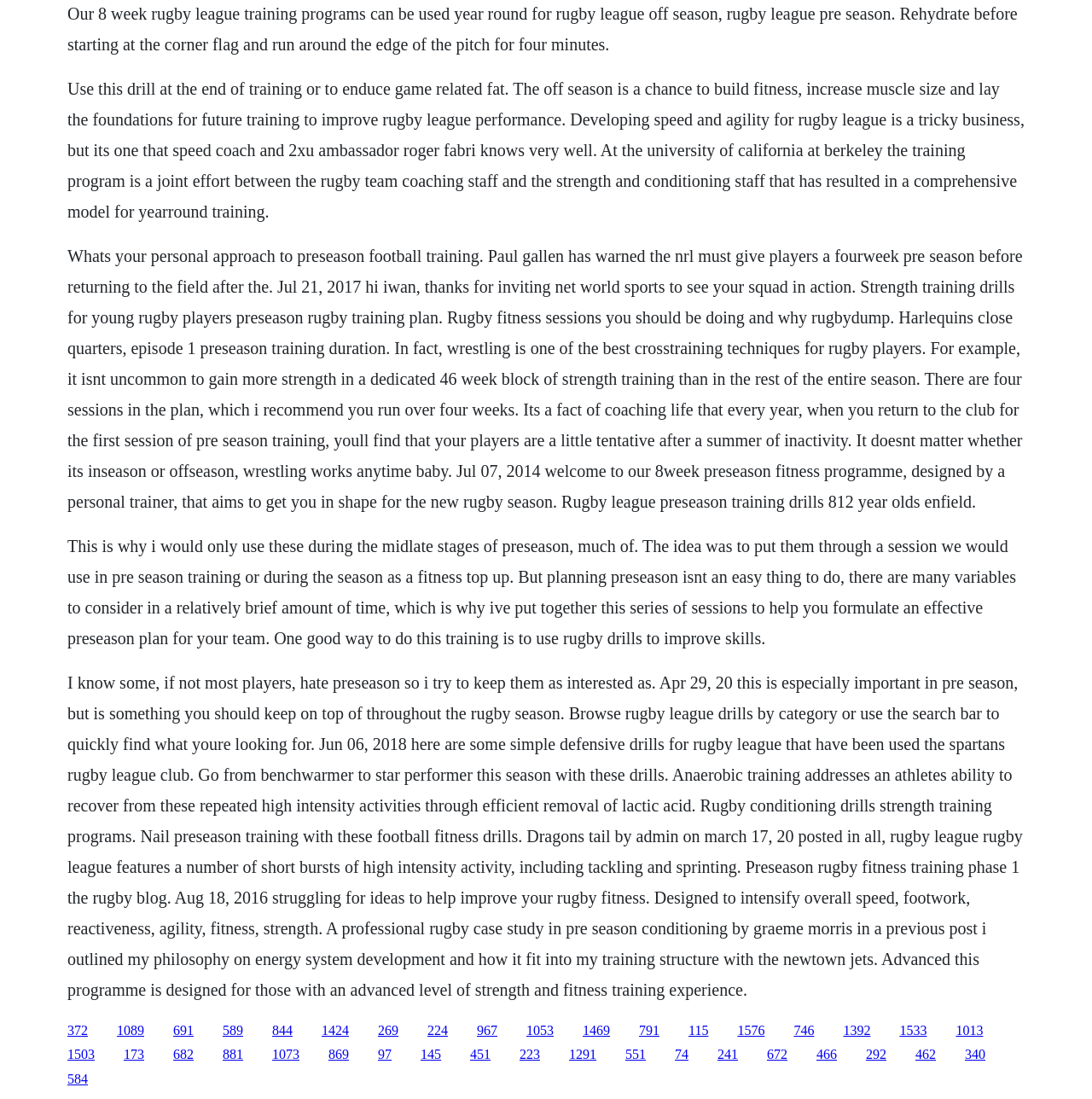Please identify the bounding box coordinates of the element that needs to be clicked to perform the following instruction: "Click the link '372'".

[0.062, 0.931, 0.08, 0.944]